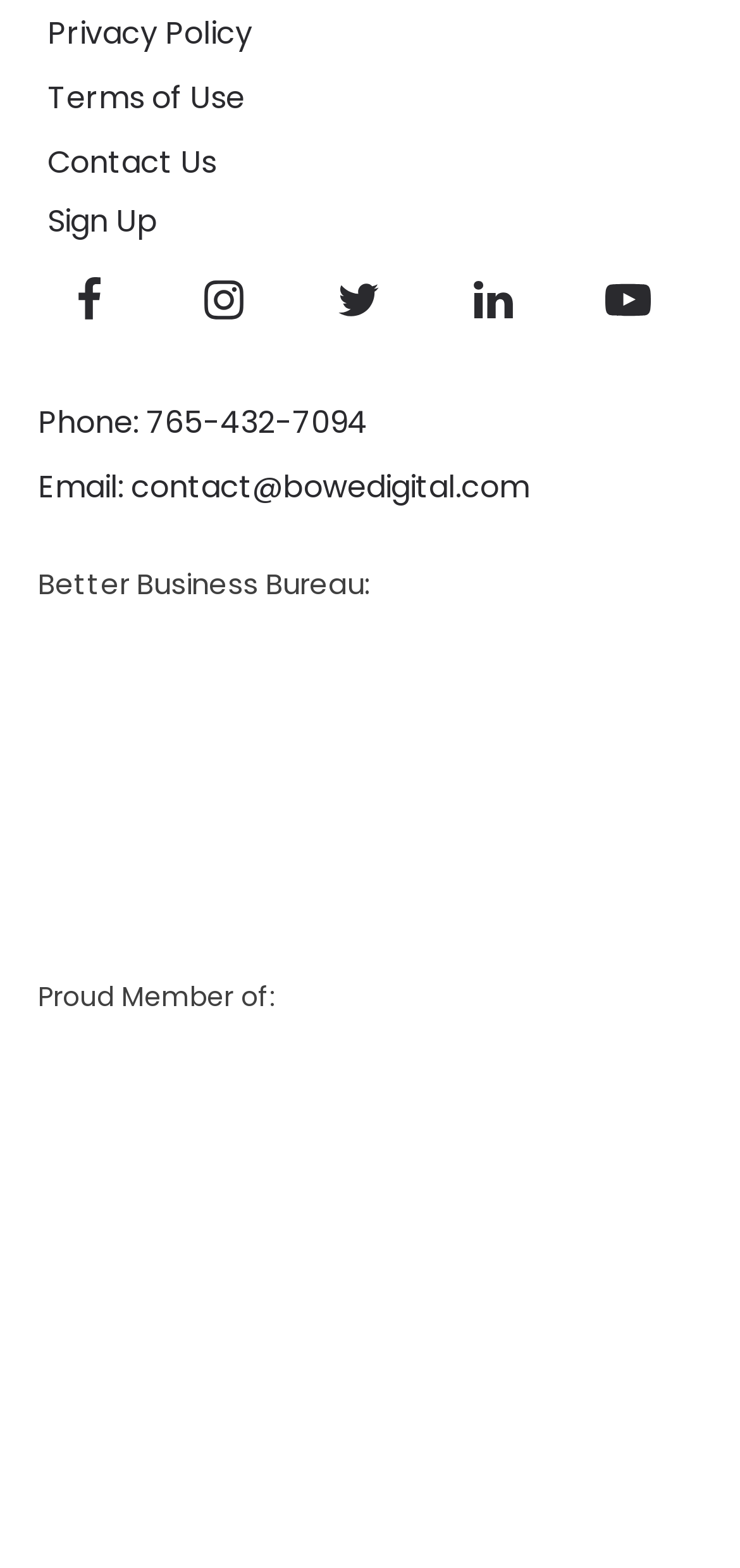Pinpoint the bounding box coordinates of the clickable area necessary to execute the following instruction: "Call the phone number". The coordinates should be given as four float numbers between 0 and 1, namely [left, top, right, bottom].

[0.051, 0.254, 0.497, 0.286]